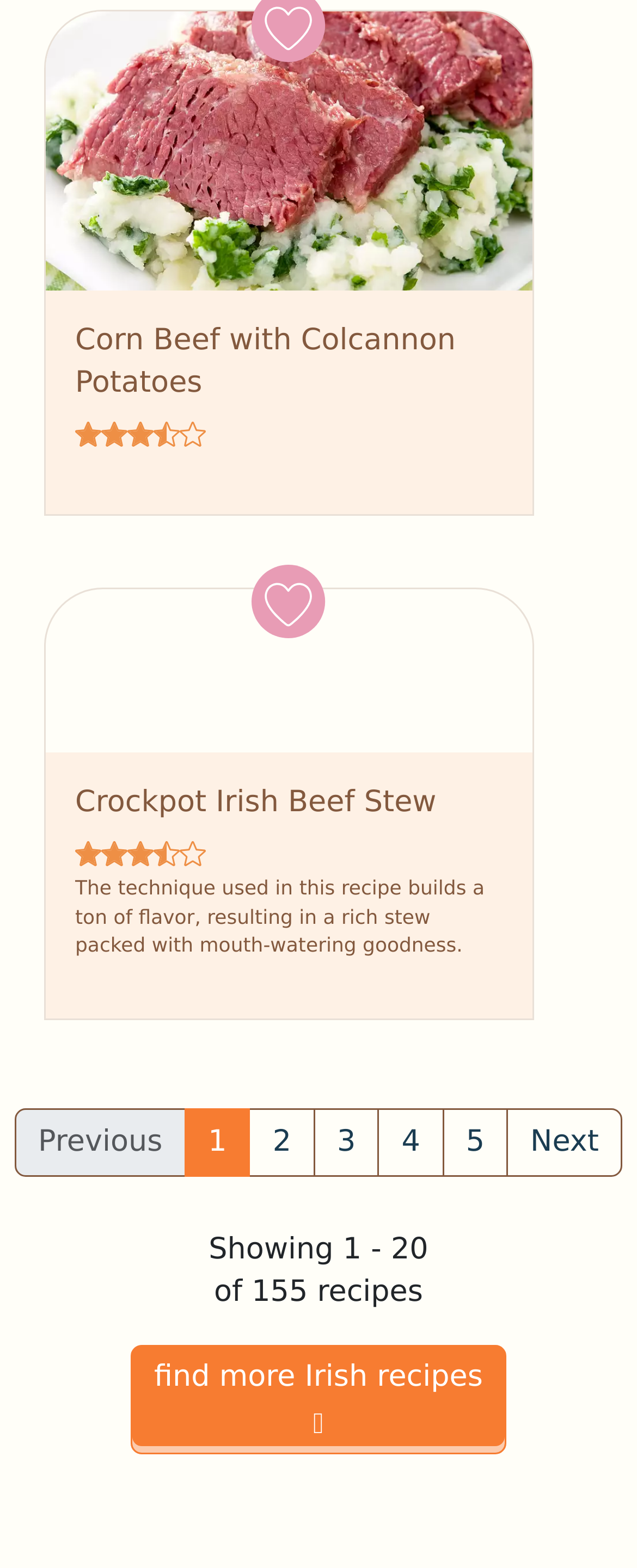Find the bounding box coordinates for the element described here: "1 (current)".

[0.29, 0.707, 0.393, 0.75]